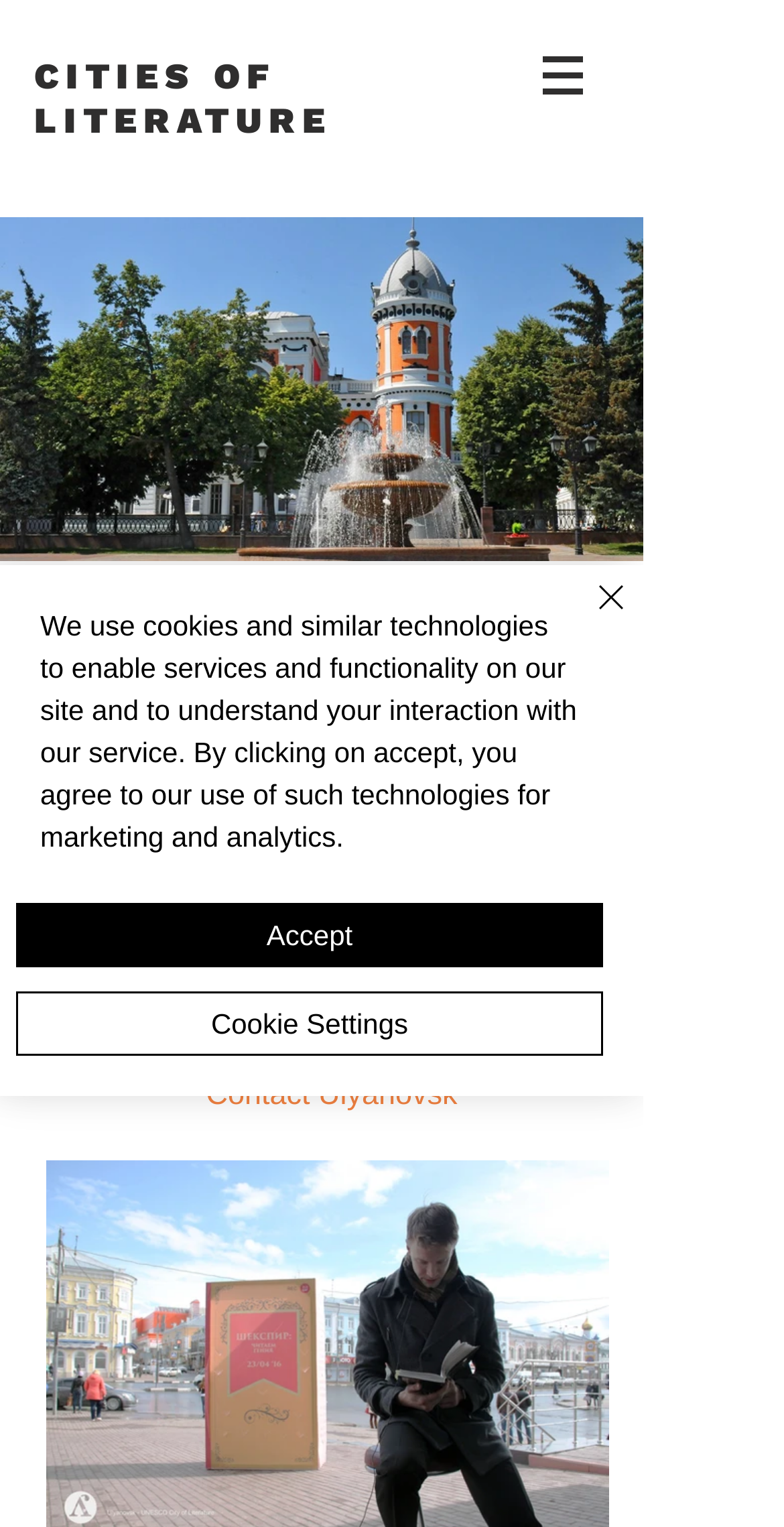Based on the element description See All, identify the bounding box of the UI element in the given webpage screenshot. The coordinates should be in the format (top-left x, top-left y, bottom-right x, bottom-right y) and must be between 0 and 1.

None